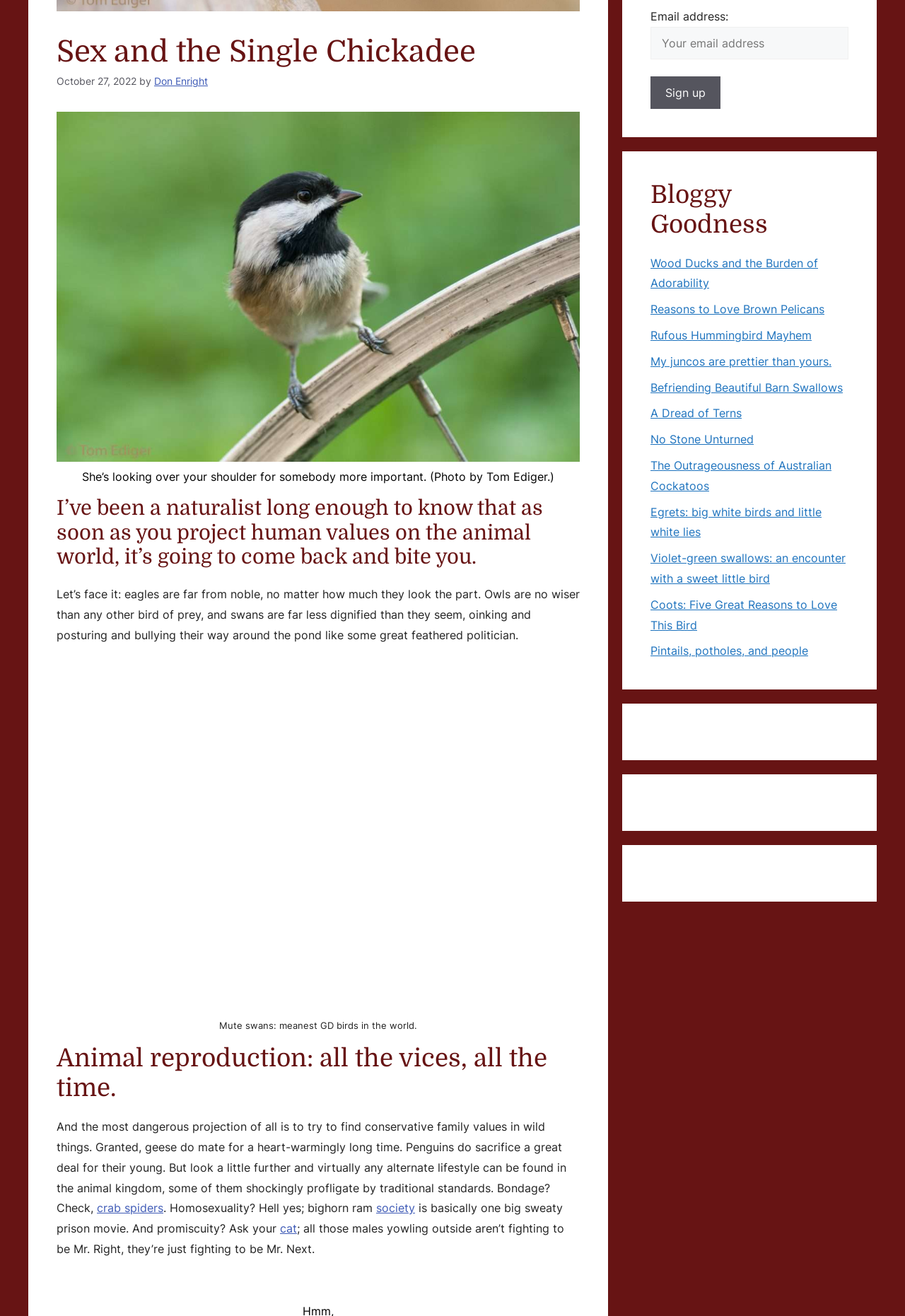Highlight the bounding box of the UI element that corresponds to this description: "cat".

[0.309, 0.928, 0.328, 0.939]